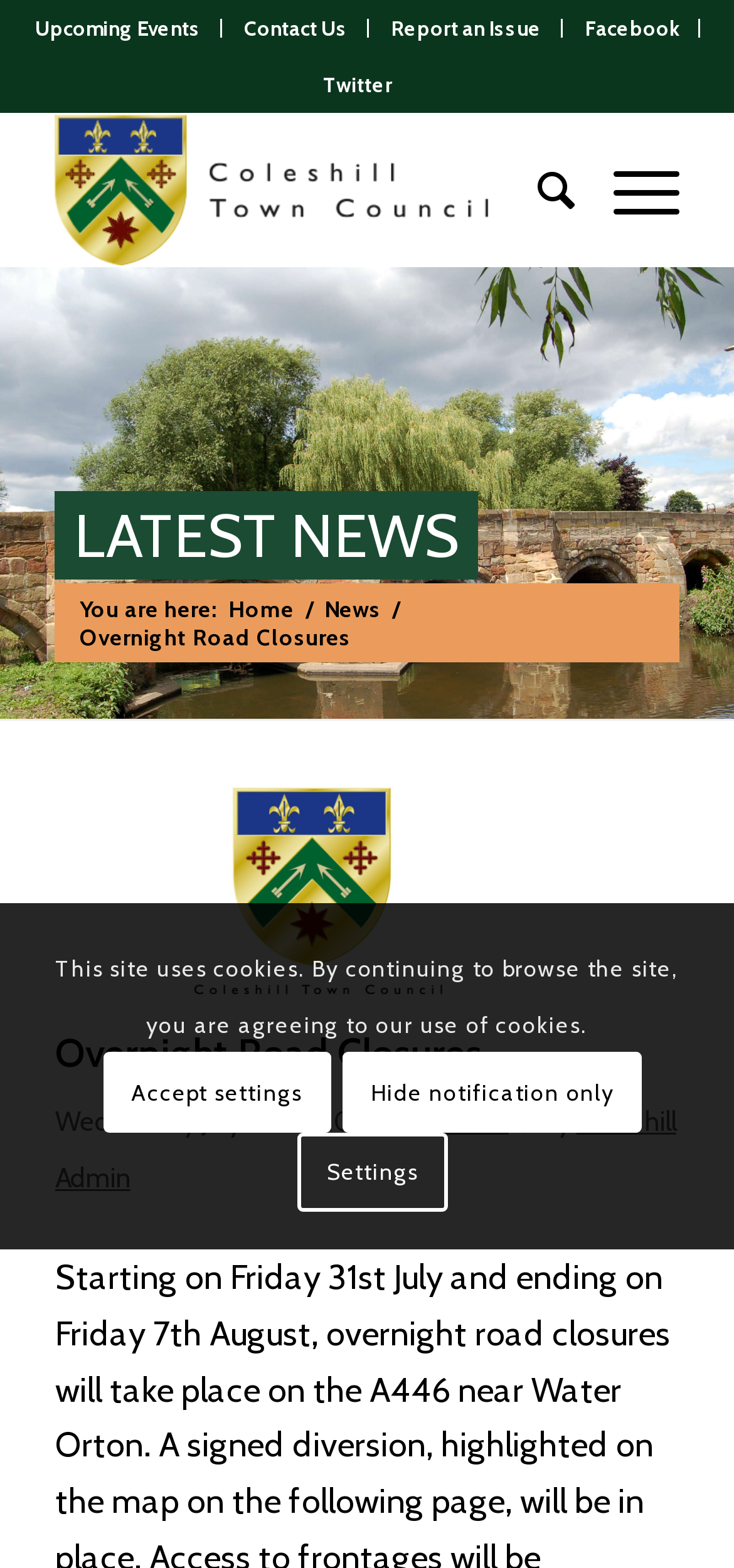Please find and report the primary heading text from the webpage.

Overnight Road Closures